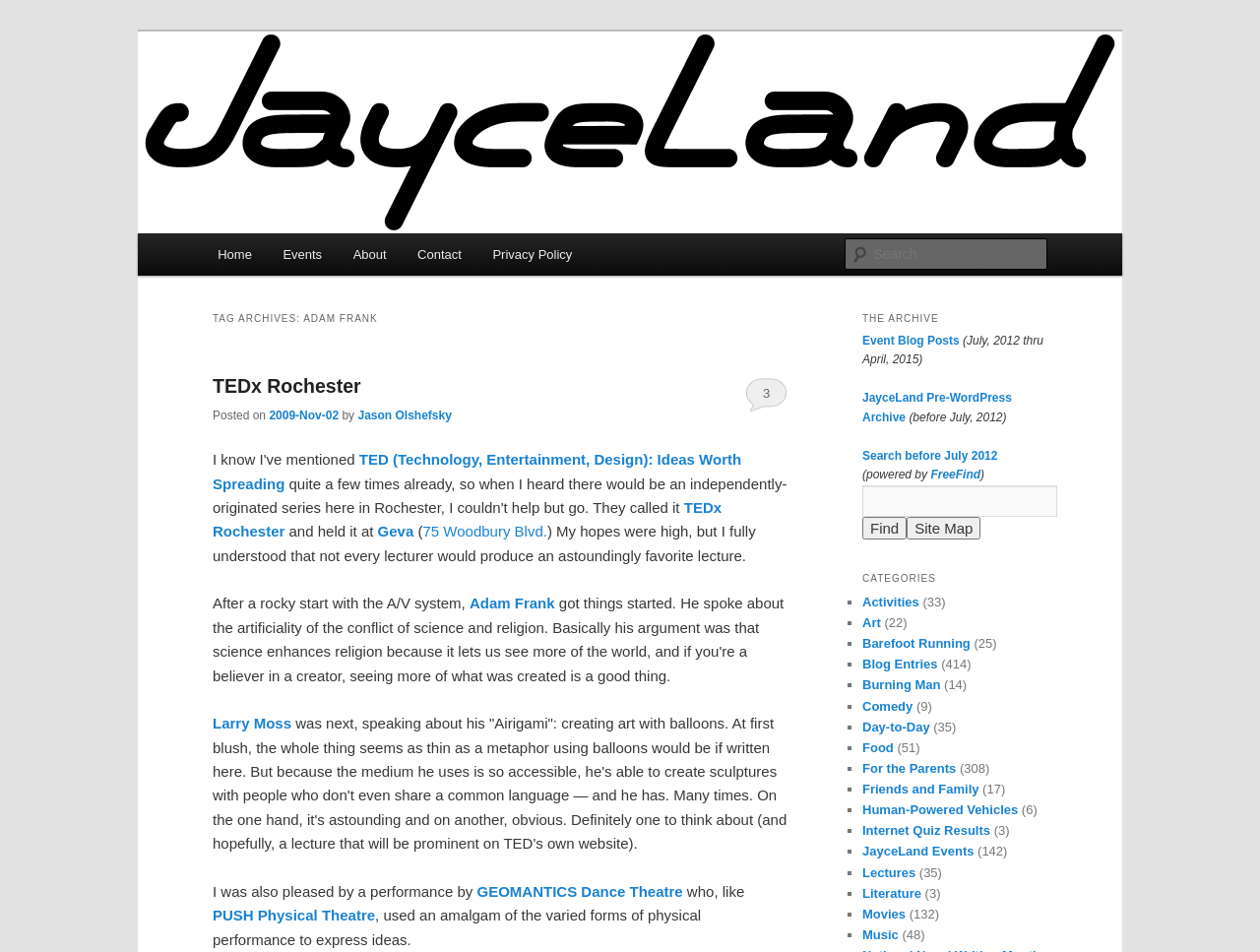Locate the bounding box coordinates of the element to click to perform the following action: 'Go to the home page'. The coordinates should be given as four float values between 0 and 1, in the form of [left, top, right, bottom].

[0.16, 0.245, 0.212, 0.29]